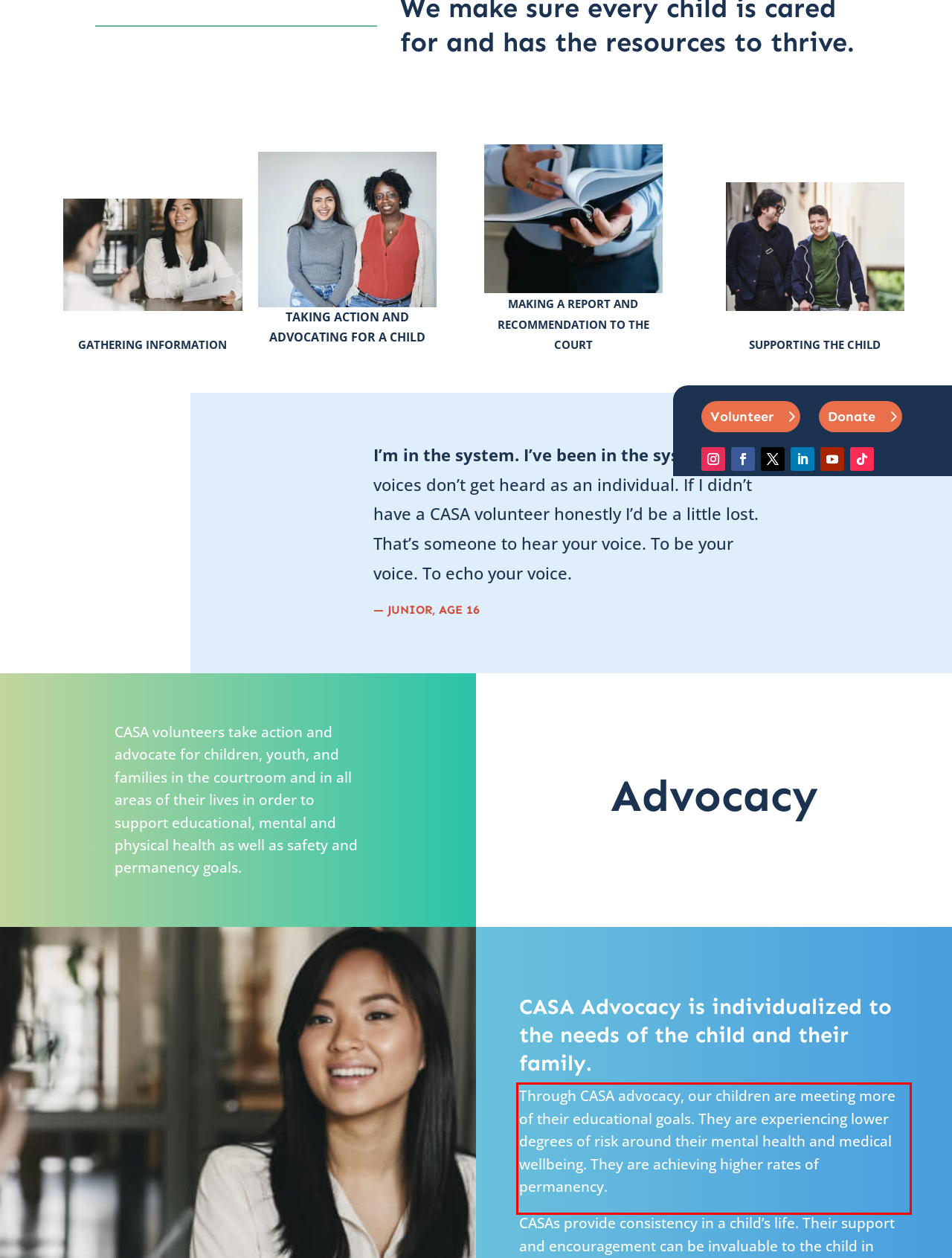Given the screenshot of a webpage, identify the red rectangle bounding box and recognize the text content inside it, generating the extracted text.

Through CASA advocacy, our children are meeting more of their educational goals. They are experiencing lower degrees of risk around their mental health and medical wellbeing. They are achieving higher rates of permanency.